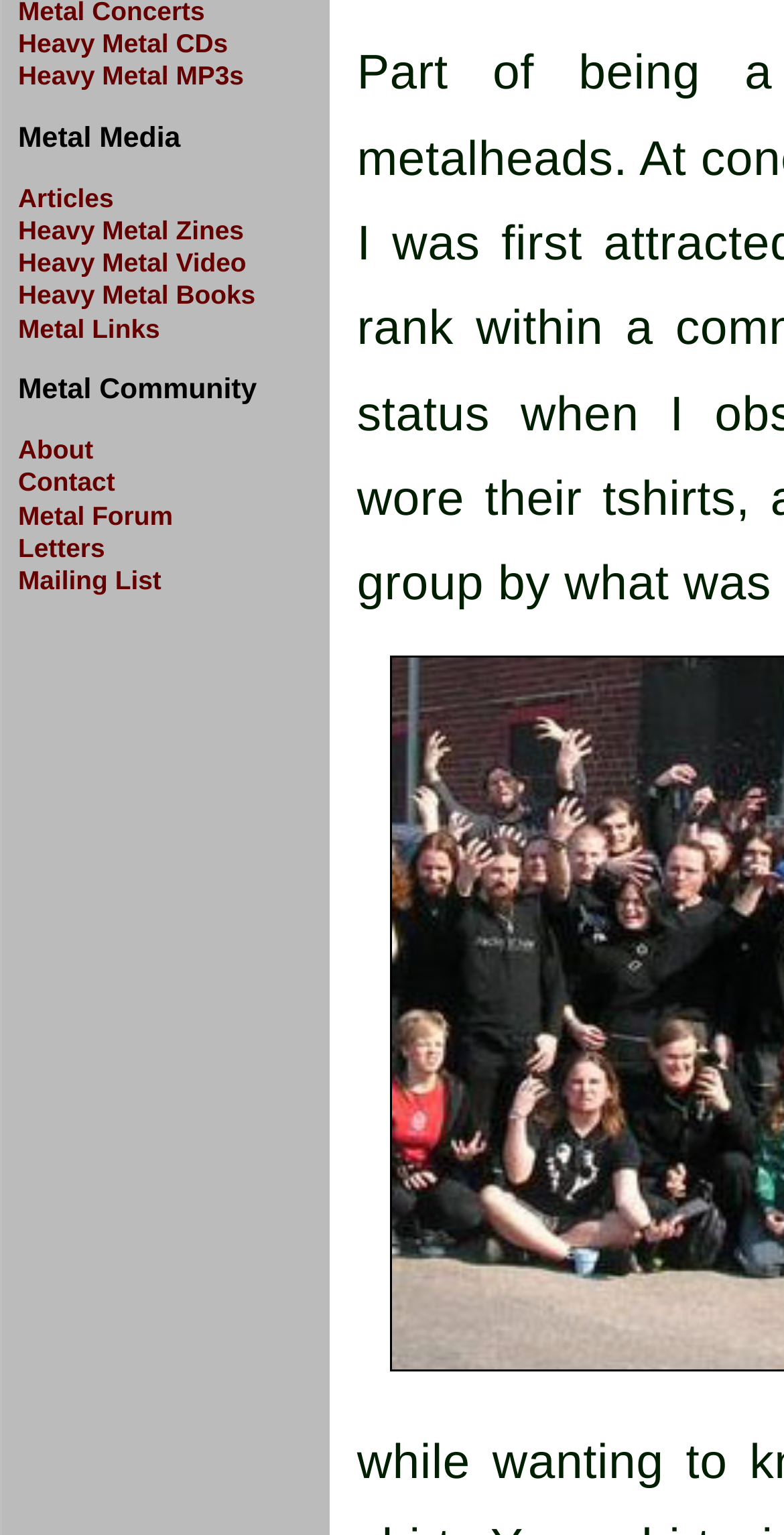Based on the element description: "Letters", identify the UI element and provide its bounding box coordinates. Use four float numbers between 0 and 1, [left, top, right, bottom].

[0.023, 0.347, 0.419, 0.368]